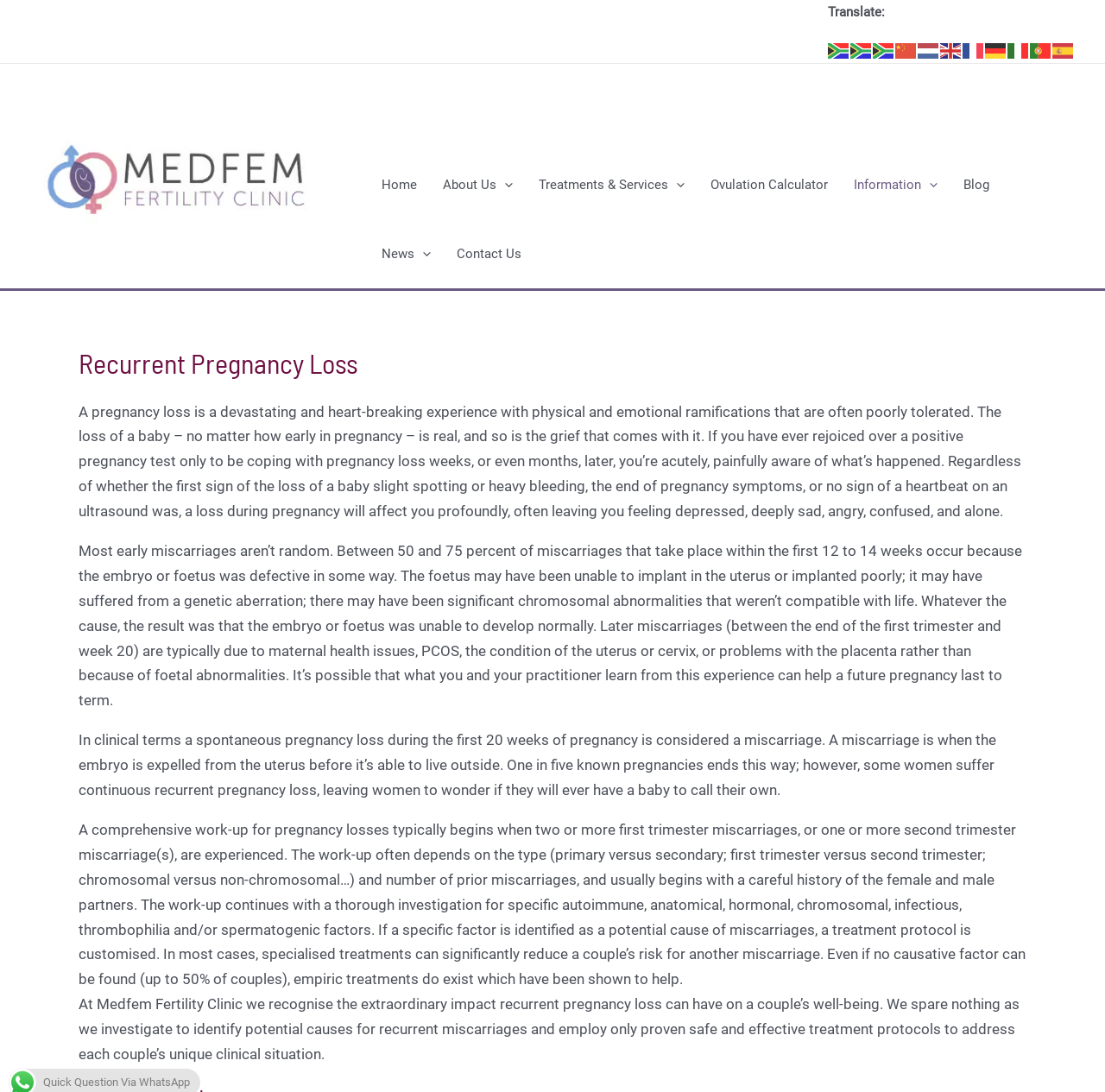Please determine the bounding box coordinates of the element's region to click for the following instruction: "Translate the page to Afrikaans".

[0.749, 0.039, 0.77, 0.053]